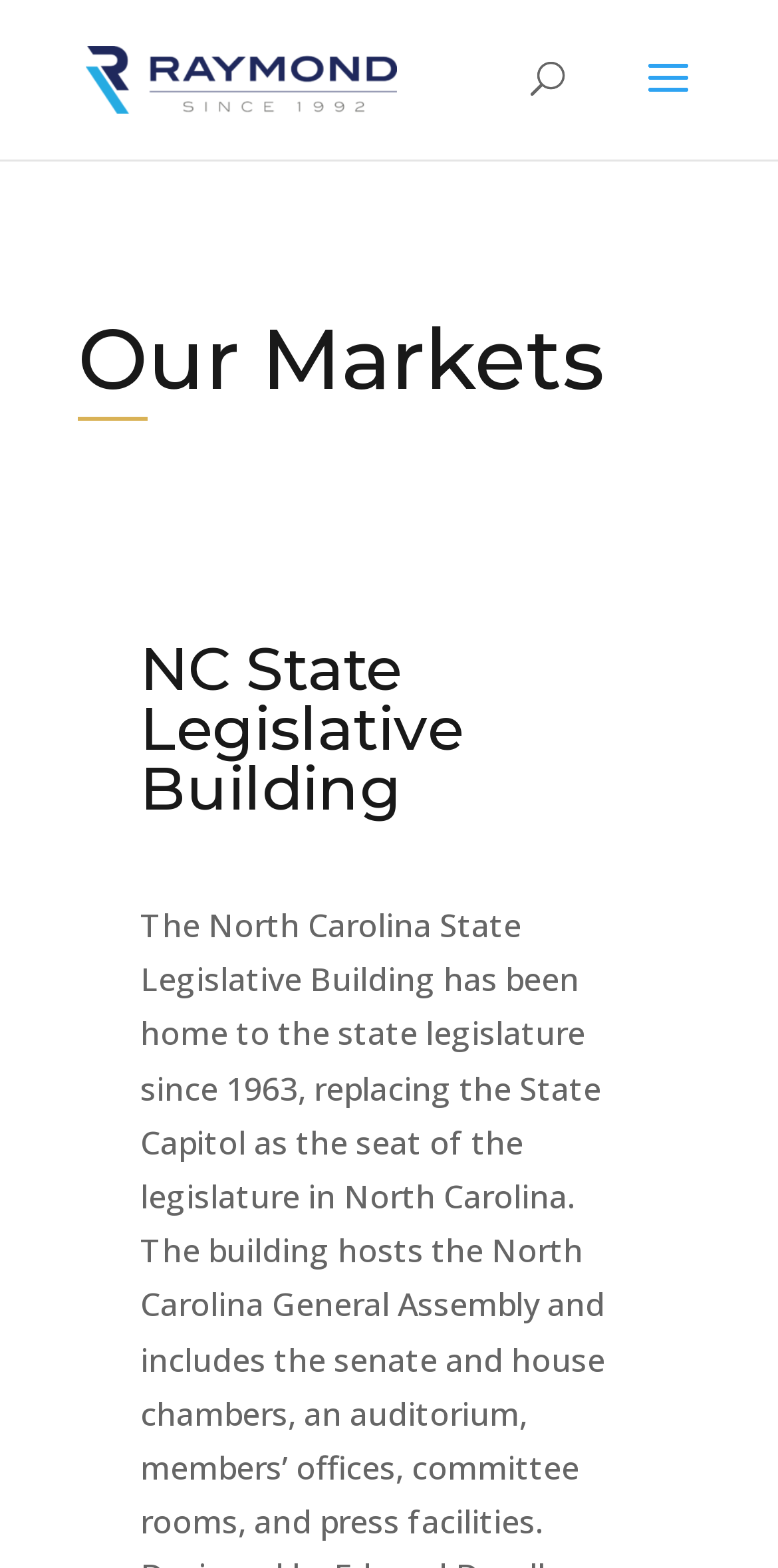Determine the bounding box coordinates for the UI element matching this description: "Our Markets".

[0.1, 0.196, 0.777, 0.262]